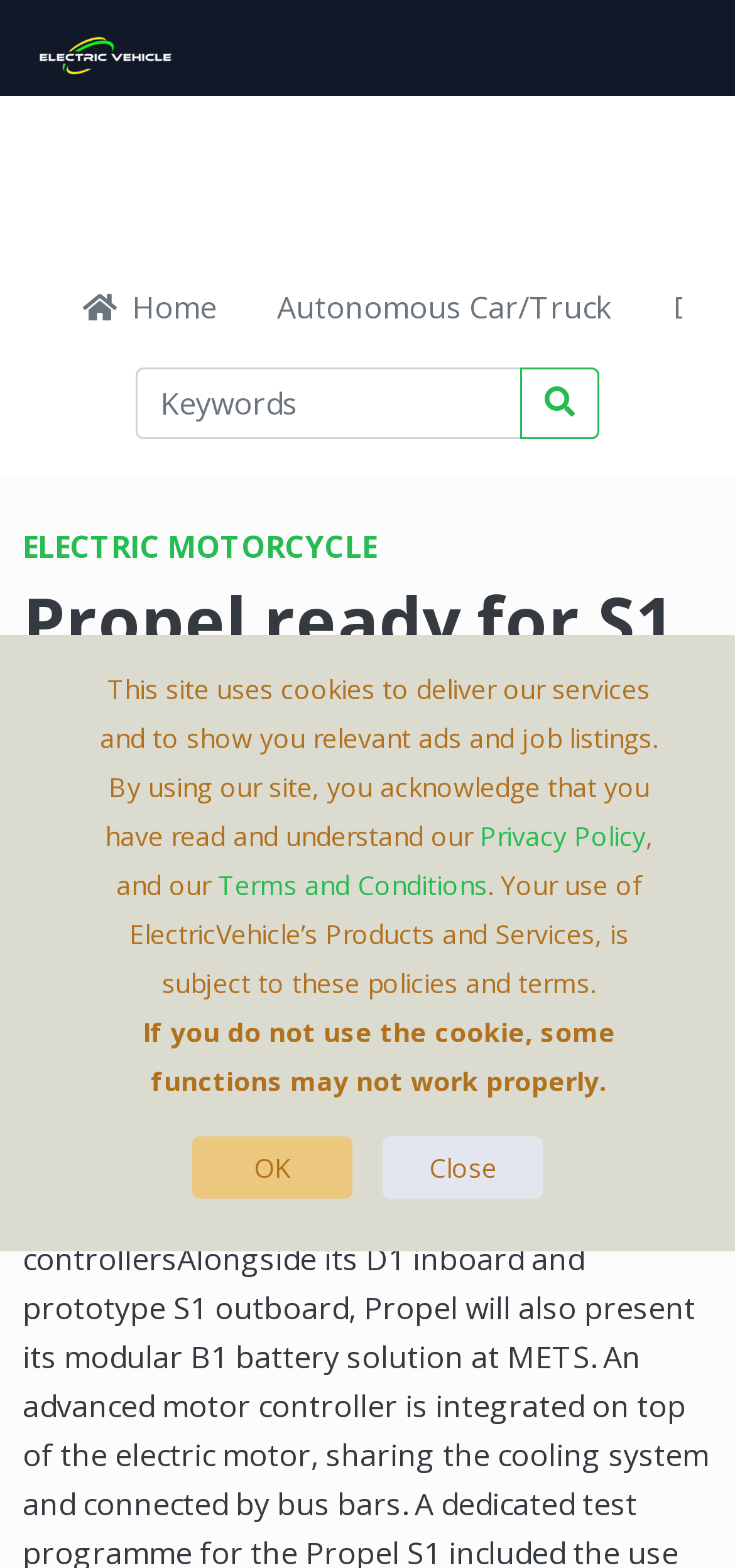Using the format (top-left x, top-left y, bottom-right x, bottom-right y), and given the element description, identify the bounding box coordinates within the screenshot: 1

None